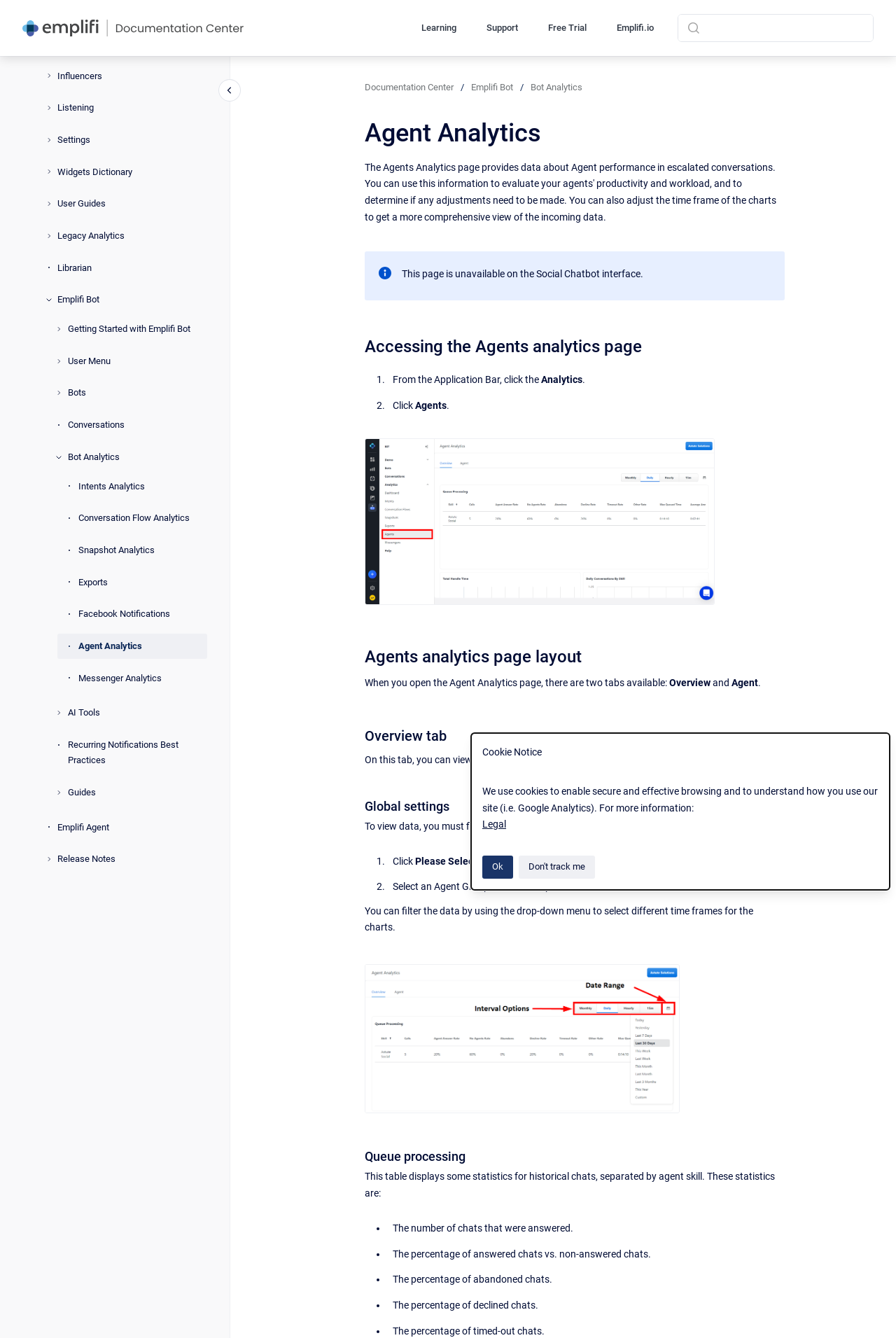Please give a succinct answer to the question in one word or phrase:
How do you access the Agents analytics page?

From Application Bar, click Analytics